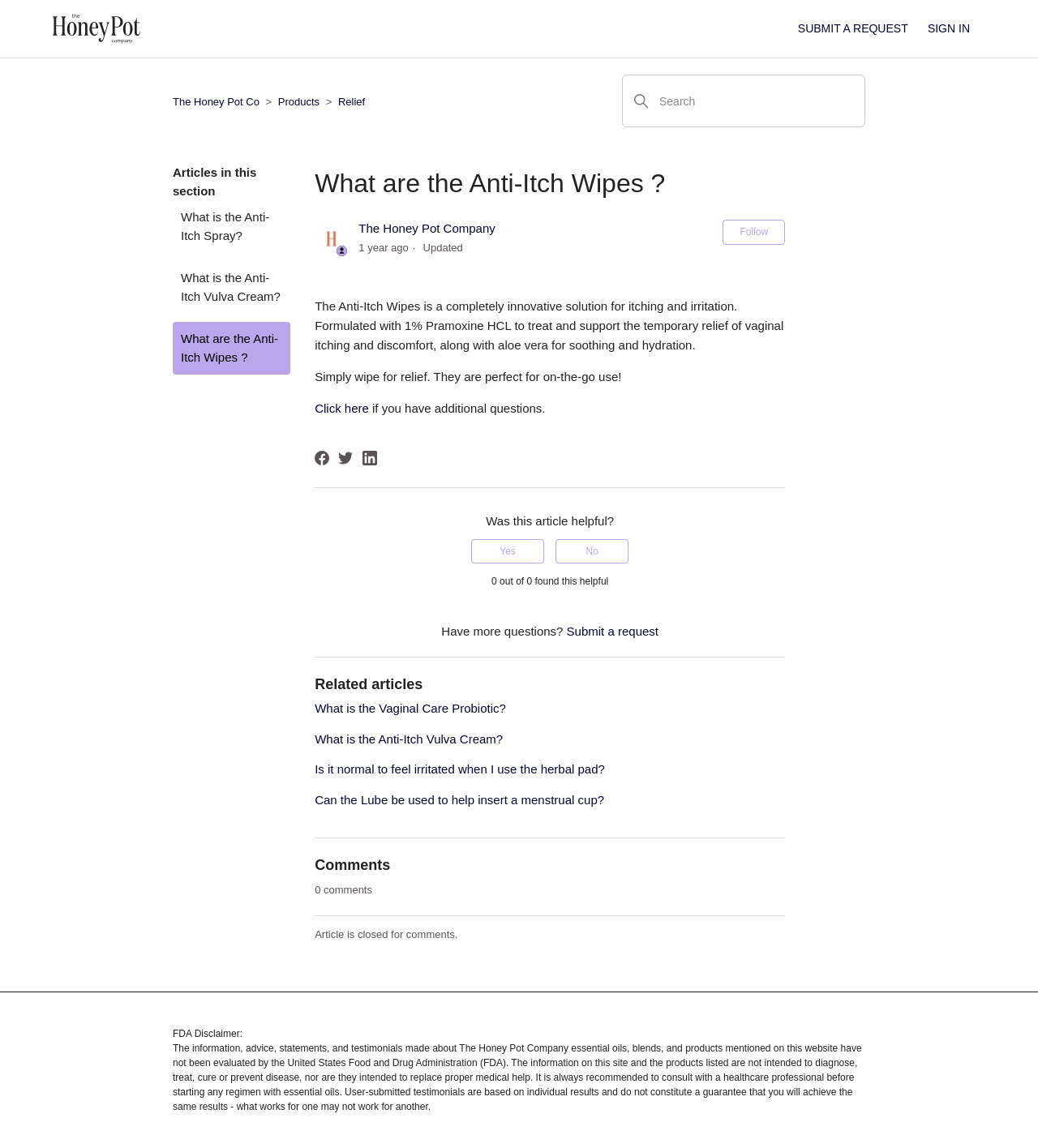Write a detailed summary of the webpage, including text, images, and layout.

This webpage is about the Anti-Itch Wipes product from The Honey Pot Co. At the top, there is a navigation bar with links to the company's home page, help center, and a sign-in button. Below the navigation bar, there is a main content area with a list of menu items, including "The Honey Pot Co", "Products", and "Relief". 

To the right of the menu items, there is a search bar and an image. Below the search bar, there is a section titled "Articles in this section" with links to related articles, including "What is the Anti-Itch Spray?" and "What is the Anti-Itch Vulva Cream?".

The main content of the page is an article about the Anti-Itch Wipes, which is a solution for itching and irritation. The article has a heading "What are the Anti-Itch Wipes?" and a brief description of the product. There is also an image and a link to the company's website. The article mentions that the product is formulated with 1% Pramoxine HCL to treat and support the temporary relief of vaginal itching and discomfort, along with aloe vera for soothing and hydration.

Below the article, there are social media links to share the page on Facebook, Twitter, and LinkedIn. There is also a section to rate the article's helpfulness, with buttons to indicate whether the article was helpful or not. Additionally, there is a section with related articles, including "What is the Vaginal Care Probiotic?" and "What is the Anti-Itch Vulva Cream?".

At the bottom of the page, there is a footer section with a disclaimer from the FDA, stating that the information on the website has not been evaluated by the FDA and is not intended to diagnose, treat, cure, or prevent disease.